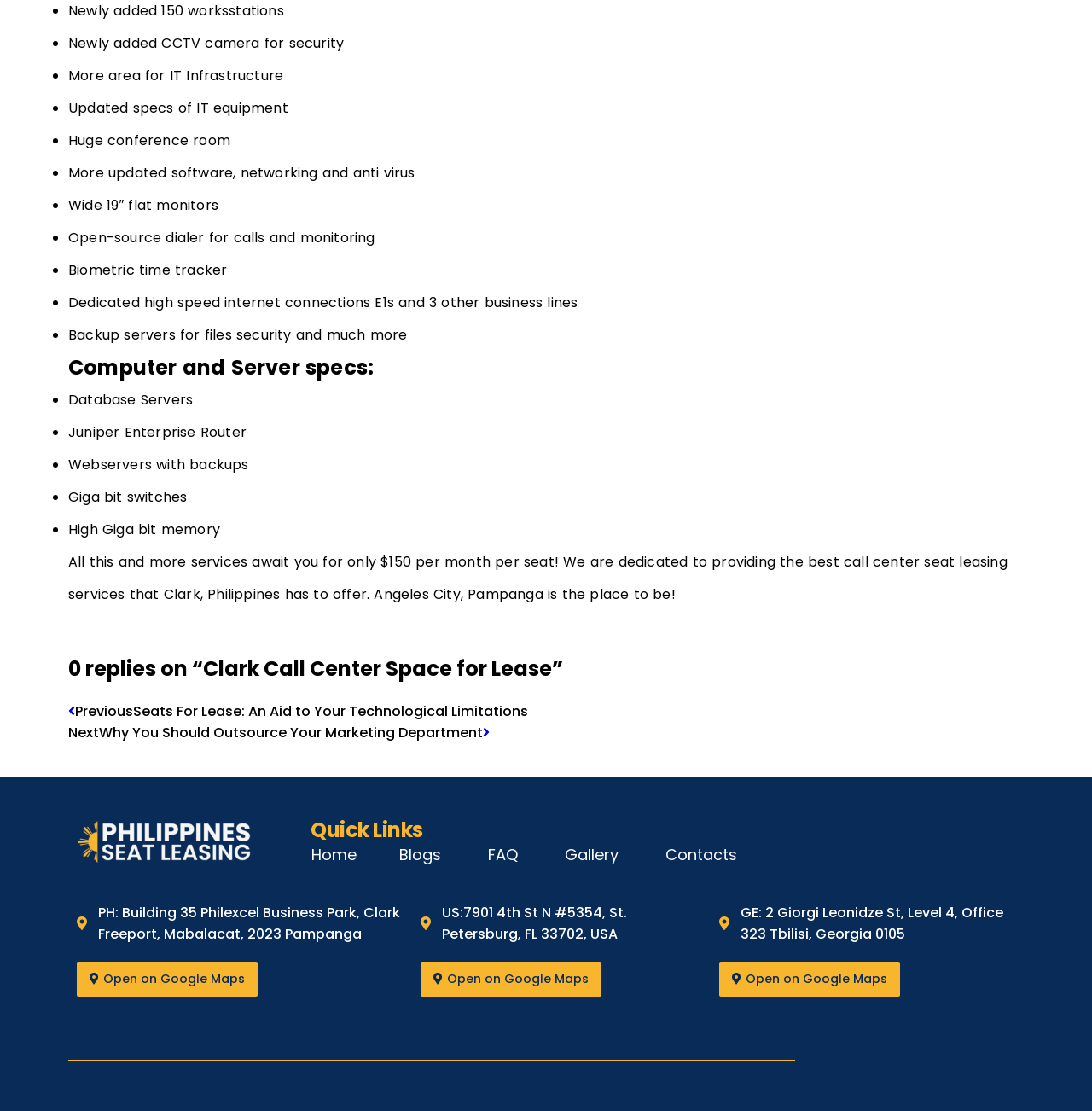Identify the bounding box coordinates for the UI element described by the following text: "Open on Google Maps". Provide the coordinates as four float numbers between 0 and 1, in the format [left, top, right, bottom].

[0.659, 0.866, 0.825, 0.897]